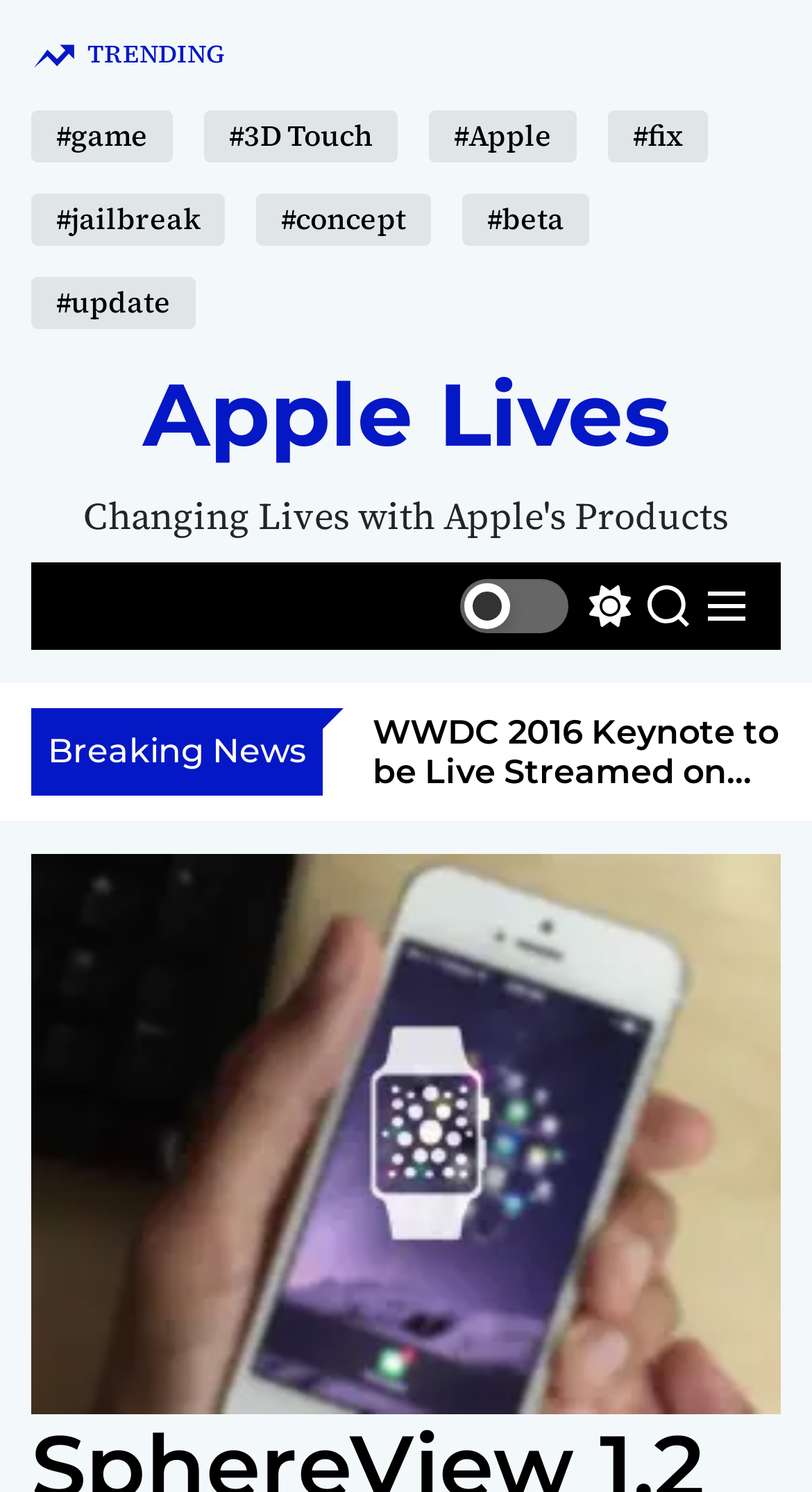Bounding box coordinates are specified in the format (top-left x, top-left y, bottom-right x, bottom-right y). All values are floating point numbers bounded between 0 and 1. Please provide the bounding box coordinate of the region this sentence describes: Menu

[0.869, 0.392, 0.921, 0.42]